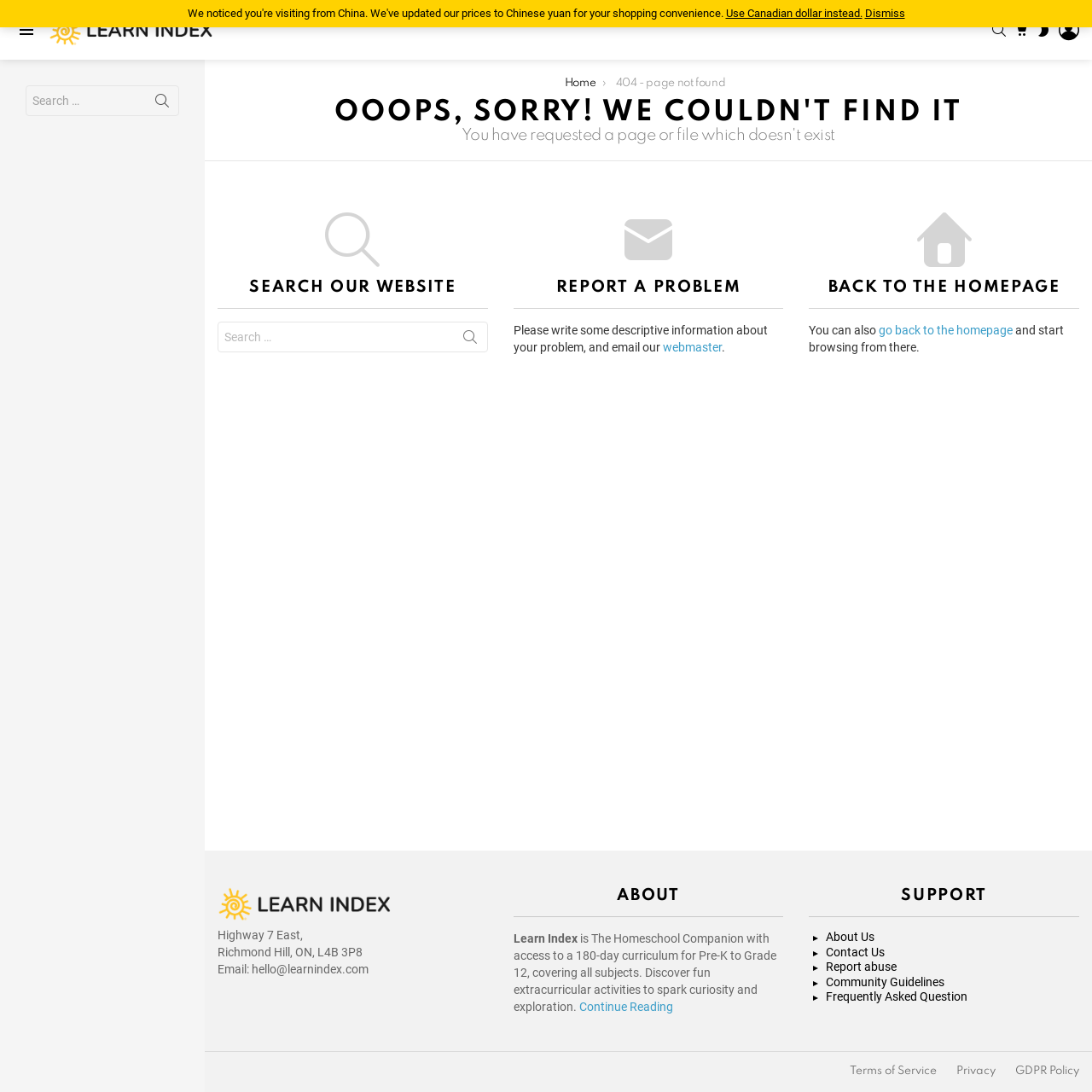Create an in-depth description of the webpage, covering main sections.

This webpage is a "Page not found" error page for the "Learn Index" website. At the top left corner, there is a menu icon and a link to "Learn Index" with an accompanying image. On the top right corner, there are several links, including "SEARCH", "CART", "SWITCH SKIN", and "LOGIN".

The main content of the page is divided into several sections. The first section has a header that reads "OOOPS, SORRY! WE COULDN'T FIND IT" and a subheading that explains the error. Below this, there is a search bar with a label "SEARCH OUR WEBSITE" and a button to submit the search.

The next section has three columns. The left column has a heading "REPORT A PROBLEM" and a paragraph of text with a link to email the webmaster. The middle column has a heading "BACK TO THE HOMEPAGE" and a paragraph of text with a link to go back to the homepage. The right column is empty.

Below these columns, there are three complementary sections. The first section has a "Learn Index" logo, an address, and contact information. The second section has a heading "ABOUT" and a paragraph of text that describes Learn Index, with a link to continue reading. The third section has a heading "SUPPORT" and several links to support pages, including "About Us", "Contact Us", and "Frequently Asked Question".

At the bottom of the page, there are several links to terms and conditions pages, including "Terms of Service", "Privacy", and "GDPR Policy". There is also a search bar at the bottom left corner of the page.